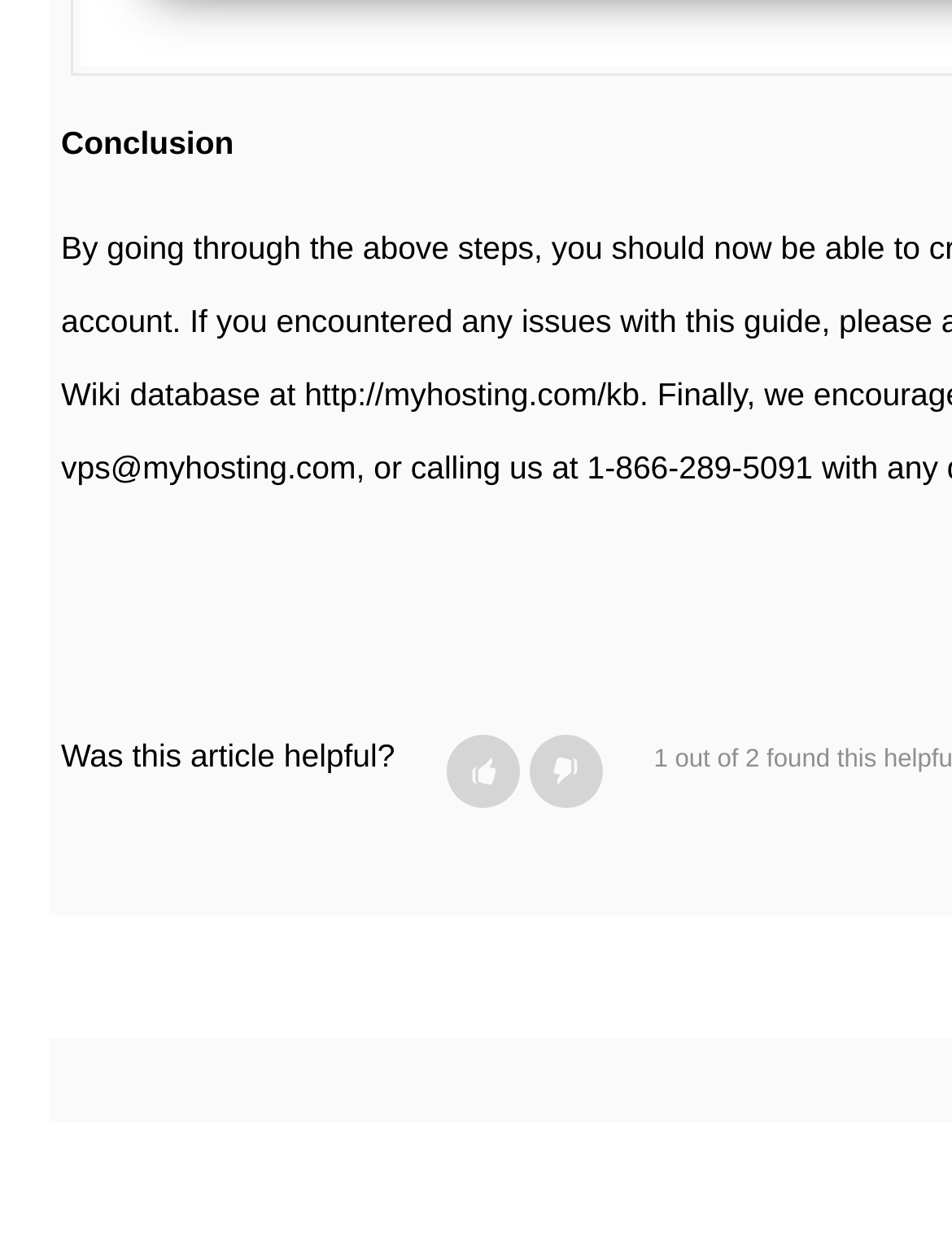Please provide the bounding box coordinates in the format (top-left x, top-left y, bottom-right x, bottom-right y). Remember, all values are floating point numbers between 0 and 1. What is the bounding box coordinate of the region described as: title="Yes"

[0.47, 0.591, 0.547, 0.65]